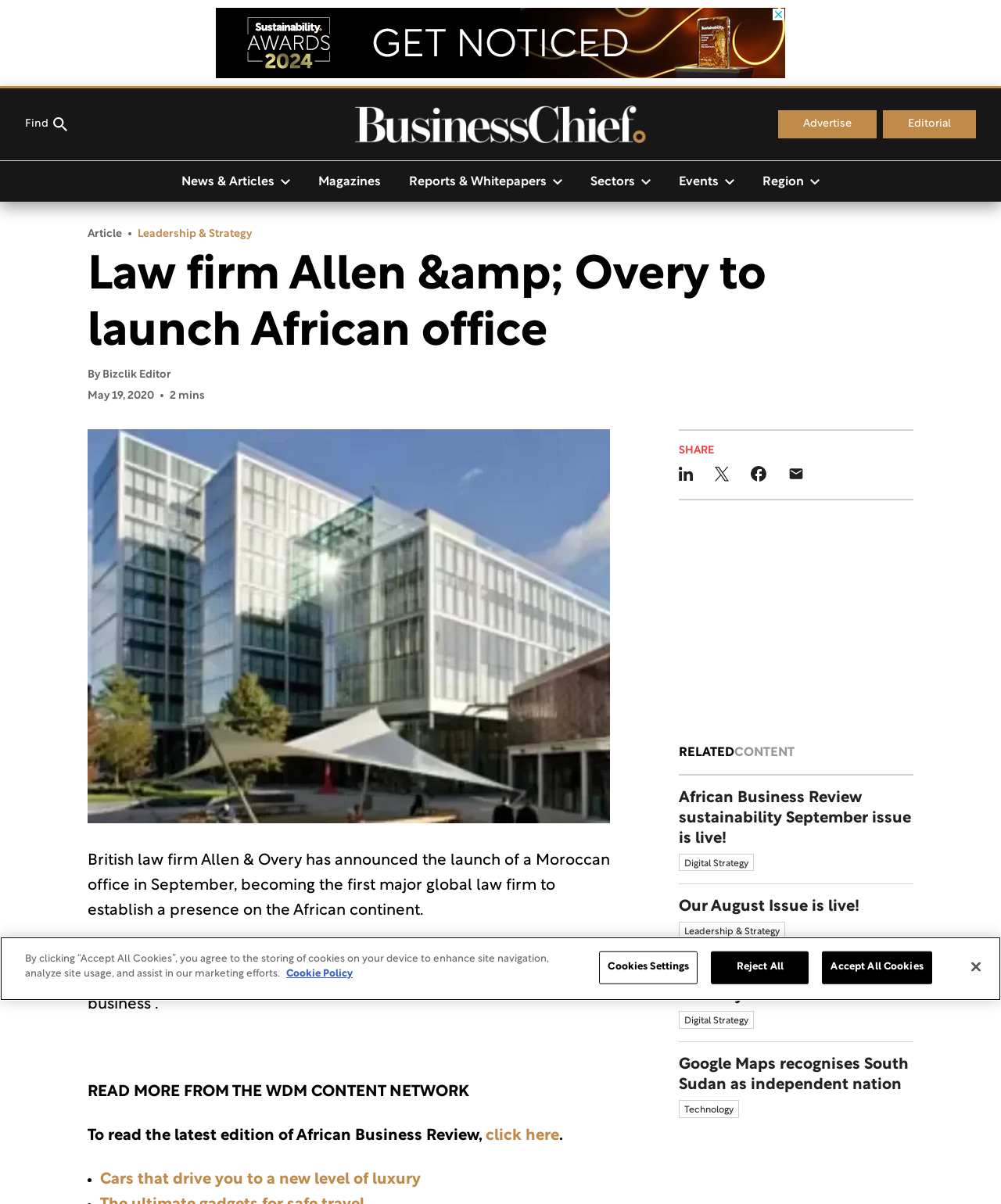Respond concisely with one word or phrase to the following query:
Where is the new office of Allen & Overy located?

Casablanca